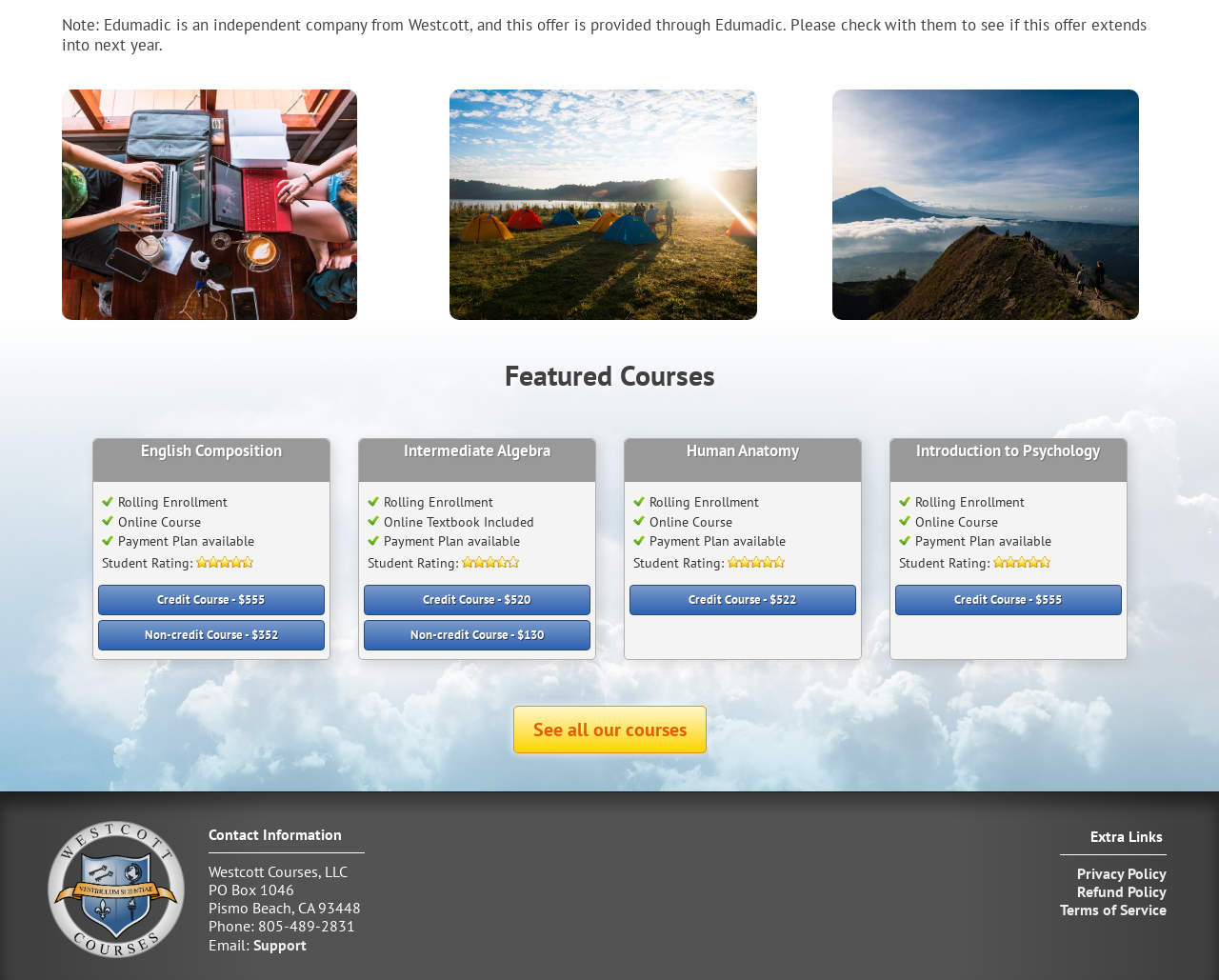Extract the bounding box coordinates of the UI element described: "Support". Provide the coordinates in the format [left, top, right, bottom] with values ranging from 0 to 1.

[0.208, 0.954, 0.252, 0.973]